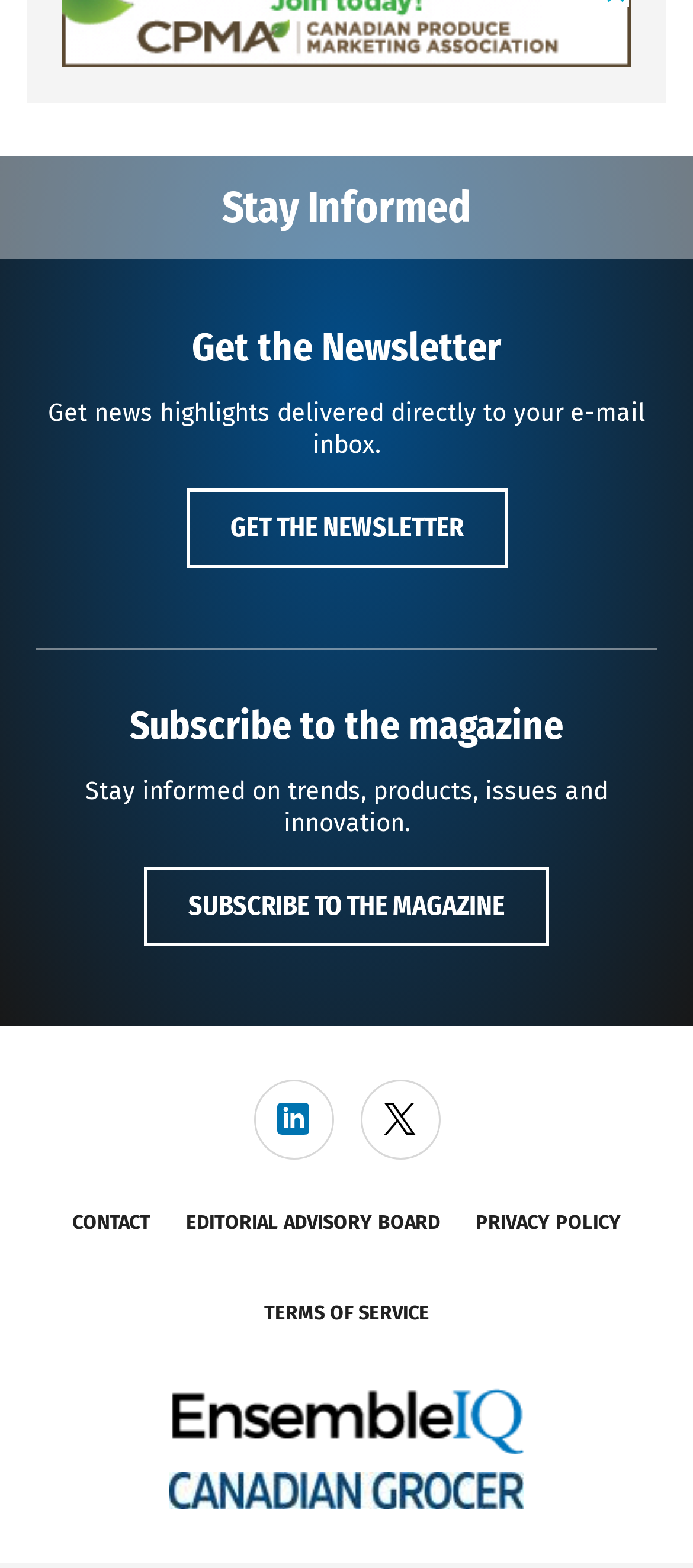Please respond to the question using a single word or phrase:
What is the purpose of the 'Get the Newsletter' button?

To receive news highlights via email